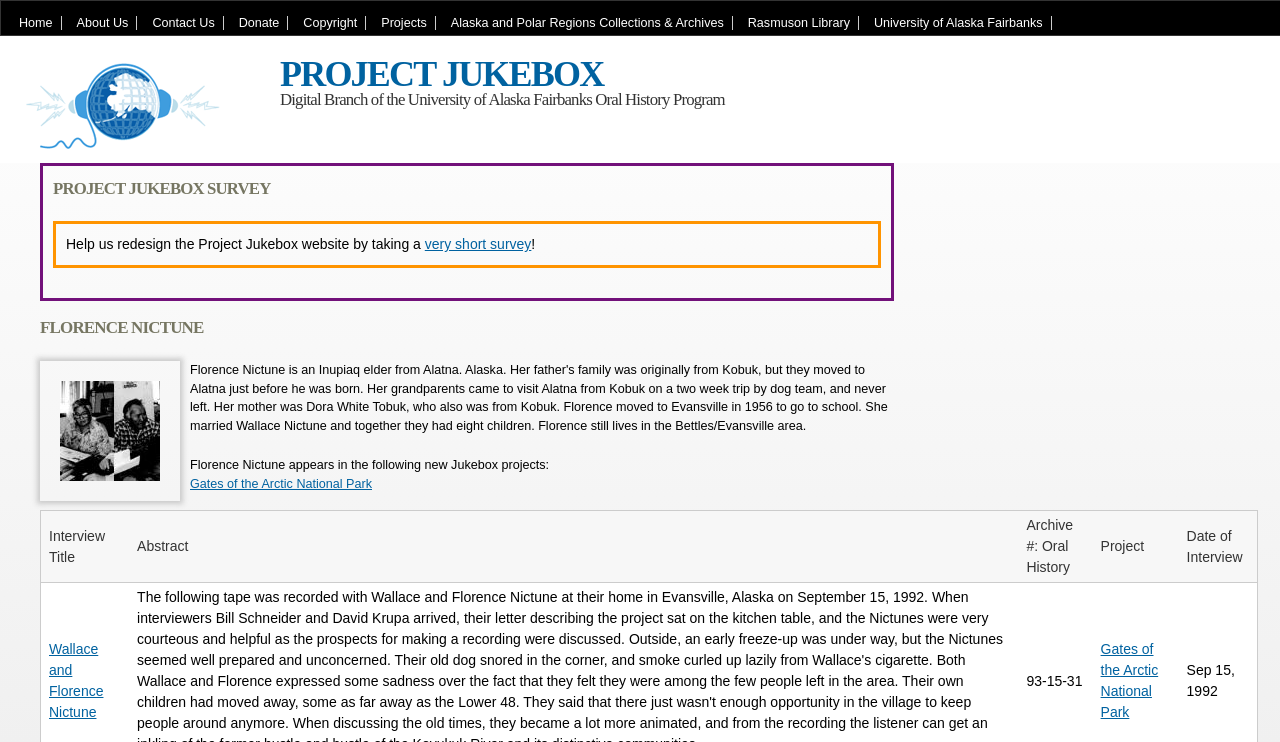What is the name of the digital branch?
Analyze the image and deliver a detailed answer to the question.

From the webpage, we can see the heading 'Digital Branch of the University of Alaska Fairbanks Oral History Program' which indicates the name of the digital branch.